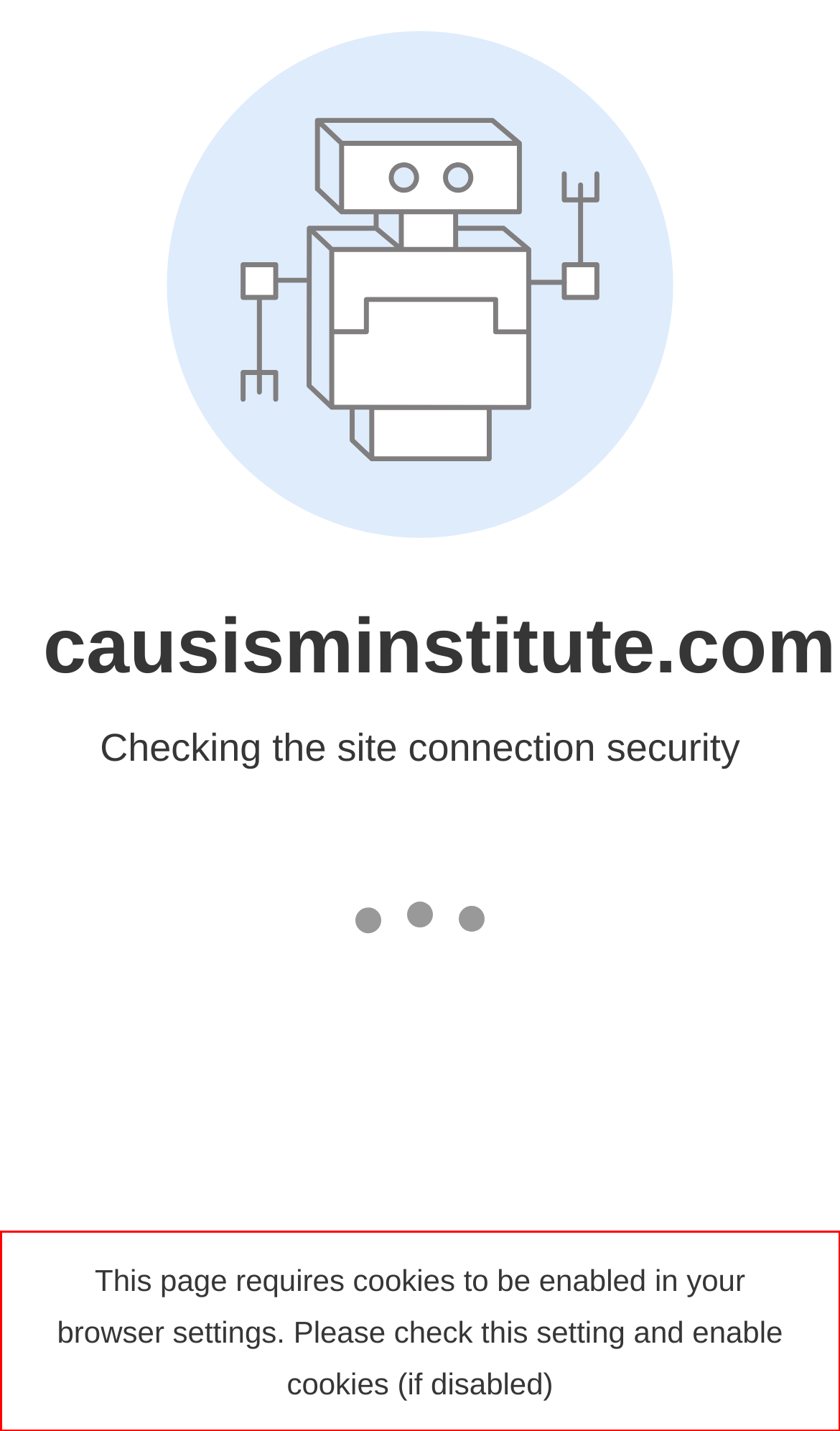Within the screenshot of a webpage, identify the red bounding box and perform OCR to capture the text content it contains.

This page requires cookies to be enabled in your browser settings. Please check this setting and enable cookies (if disabled)